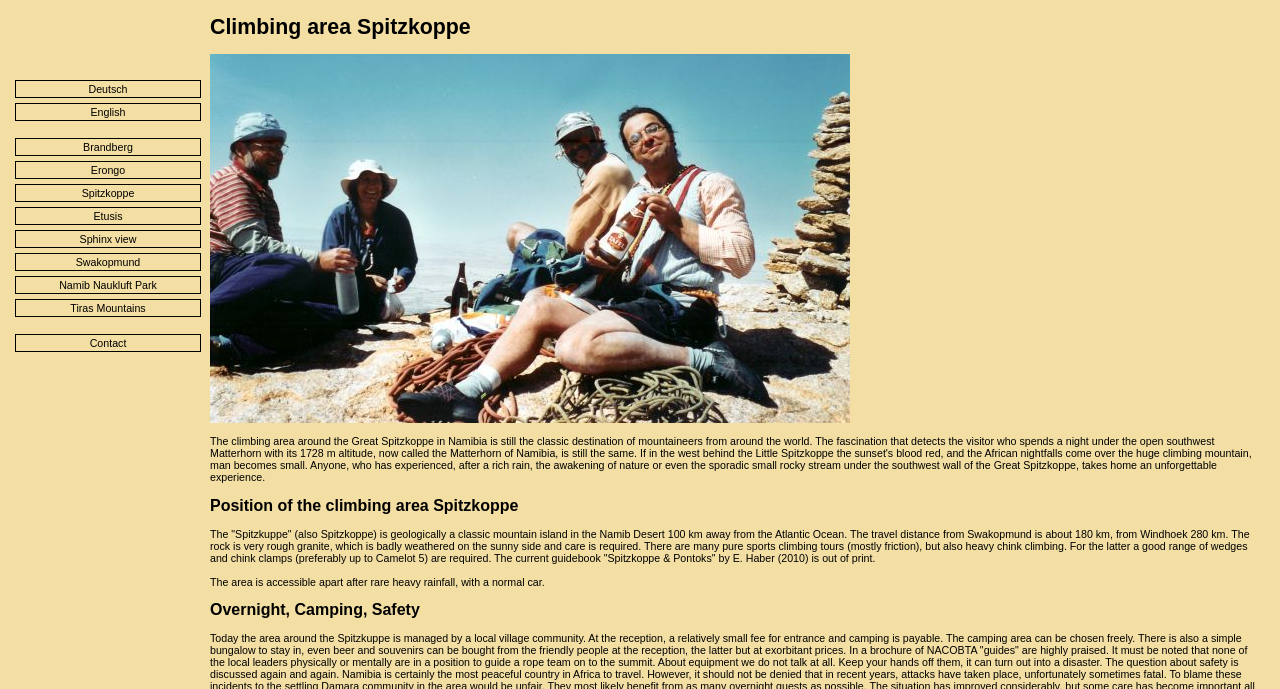Provide the bounding box coordinates for the UI element that is described as: "Namib Naukluft Park".

[0.012, 0.401, 0.157, 0.427]